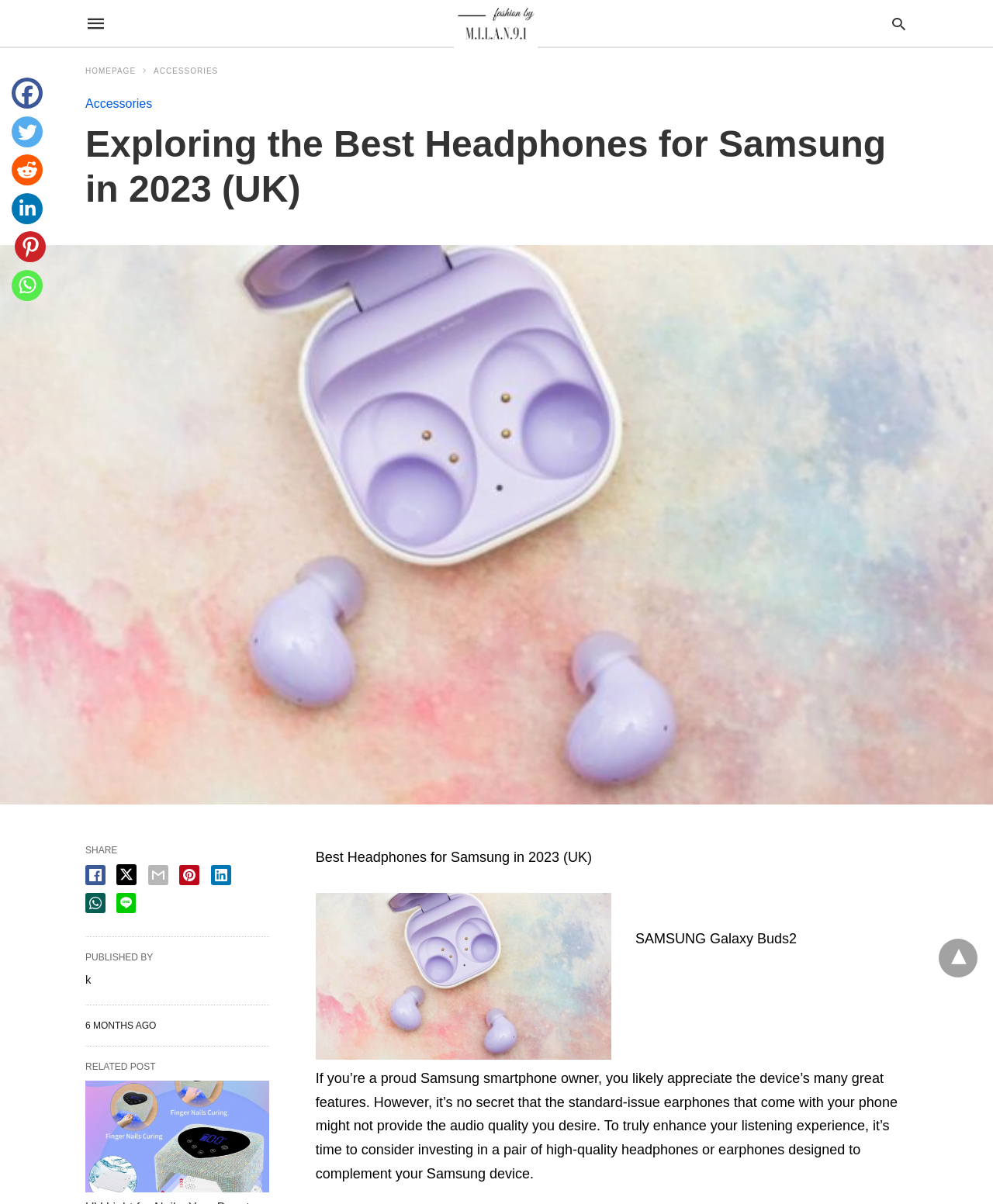Determine the bounding box coordinates for the UI element matching this description: "aria-label="line share" title="line share"".

[0.118, 0.742, 0.137, 0.758]